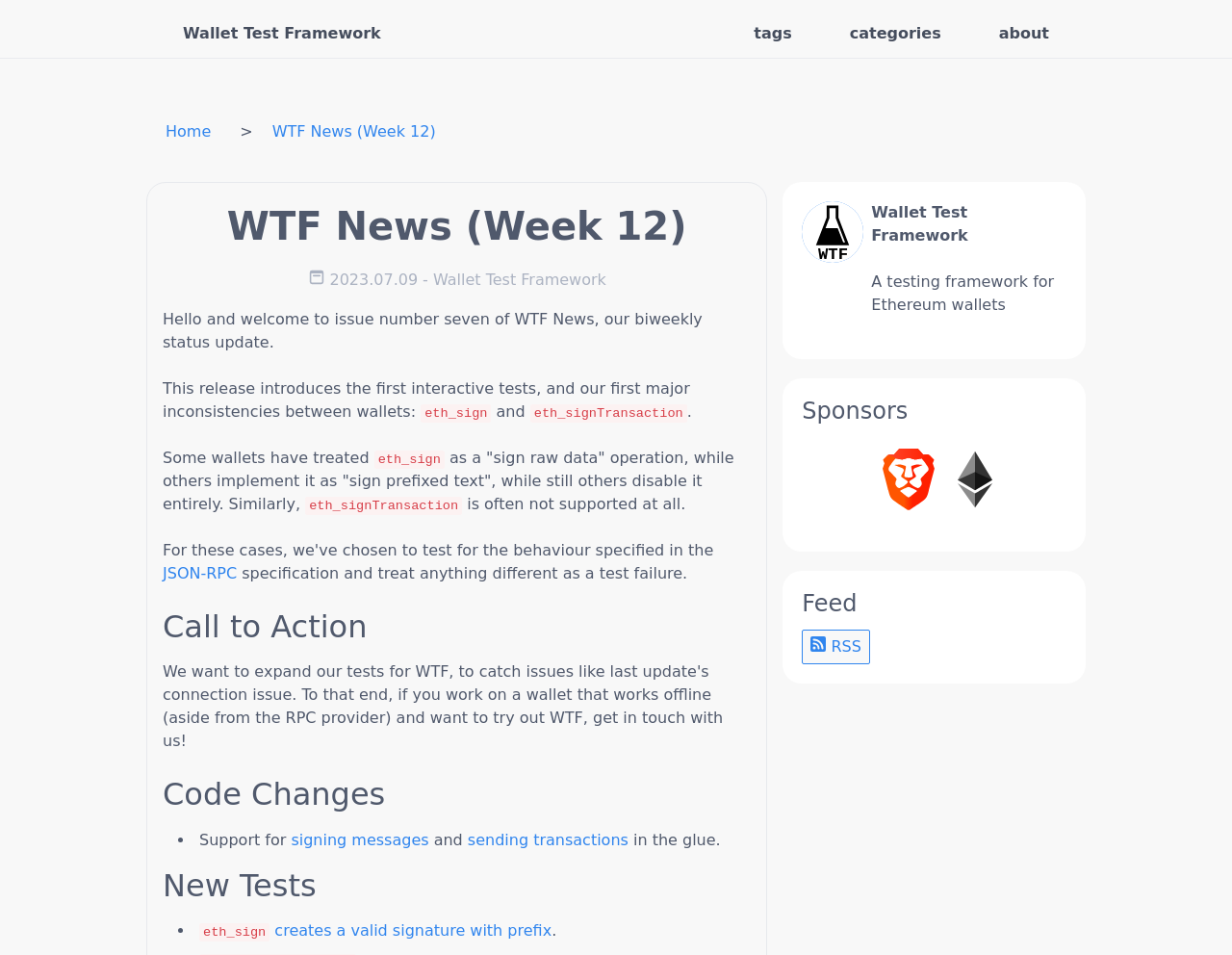Predict the bounding box of the UI element based on this description: "sending transactions".

[0.38, 0.87, 0.51, 0.889]